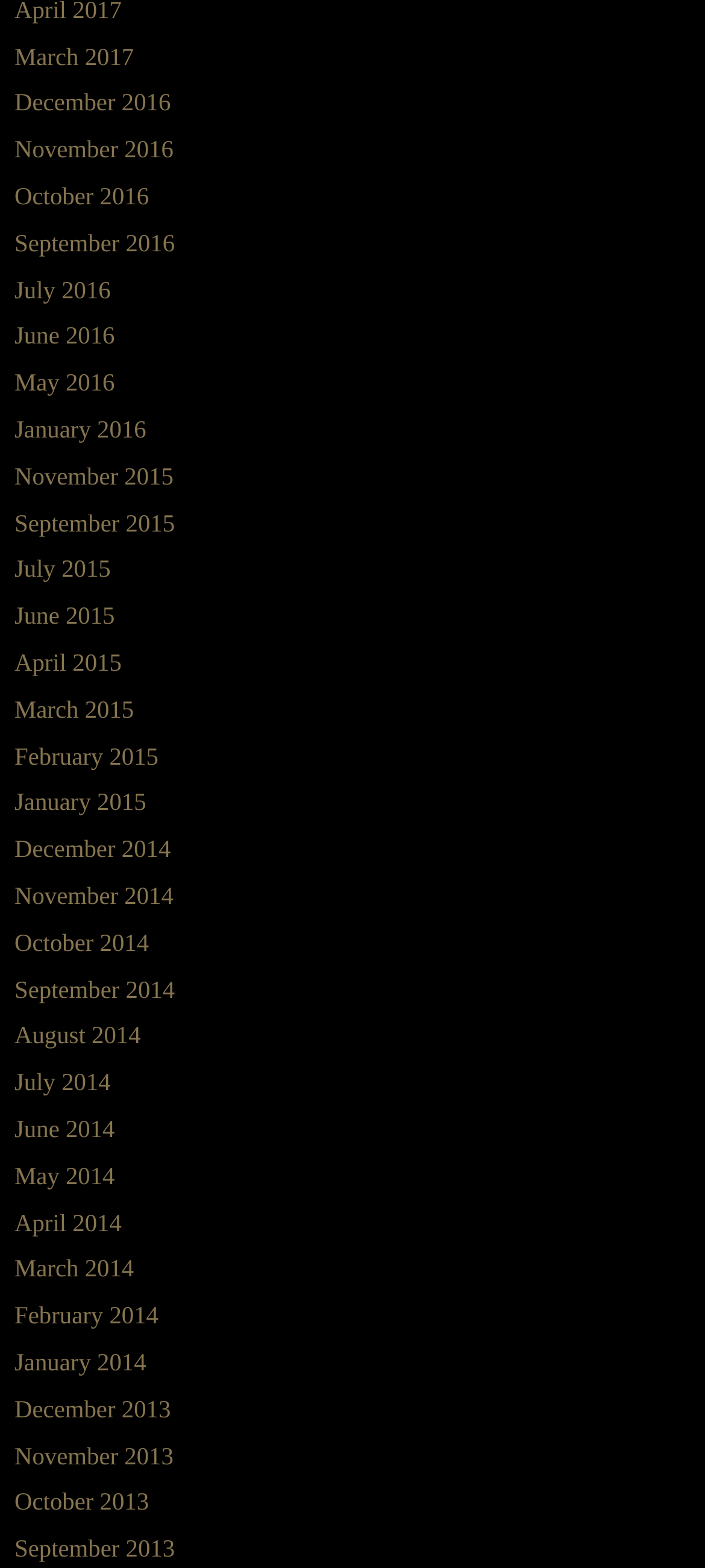Determine the bounding box coordinates of the section to be clicked to follow the instruction: "Browse December 2016 posts". The coordinates should be given as four float numbers between 0 and 1, formatted as [left, top, right, bottom].

[0.021, 0.057, 0.242, 0.074]